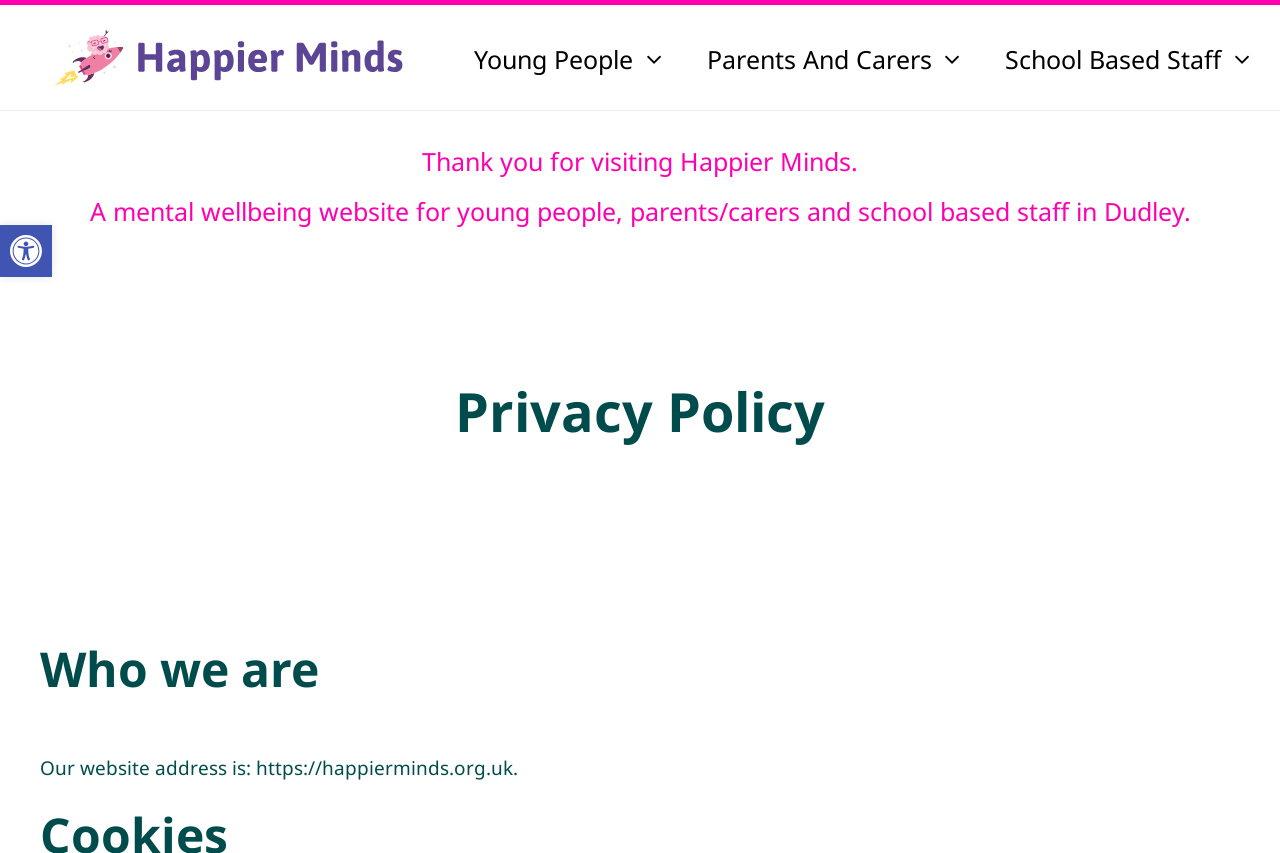Based on the element description Young People, identify the bounding box of the UI element in the given webpage screenshot. The coordinates should be in the format (top-left x, top-left y, bottom-right x, bottom-right y) and must be between 0 and 1.

[0.371, 0.012, 0.517, 0.123]